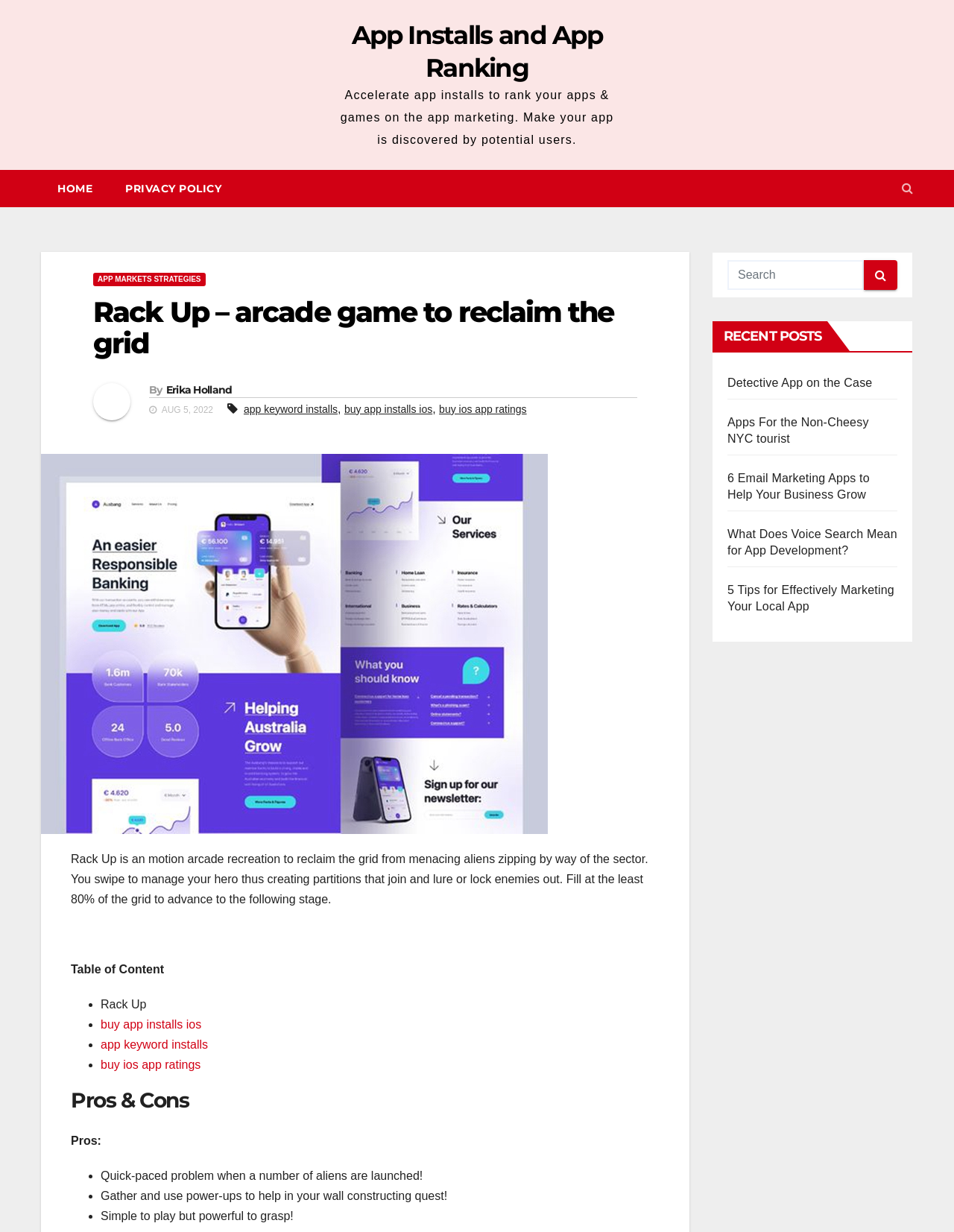Identify and provide the bounding box coordinates of the UI element described: "Erika Holland". The coordinates should be formatted as [left, top, right, bottom], with each number being a float between 0 and 1.

[0.174, 0.311, 0.243, 0.322]